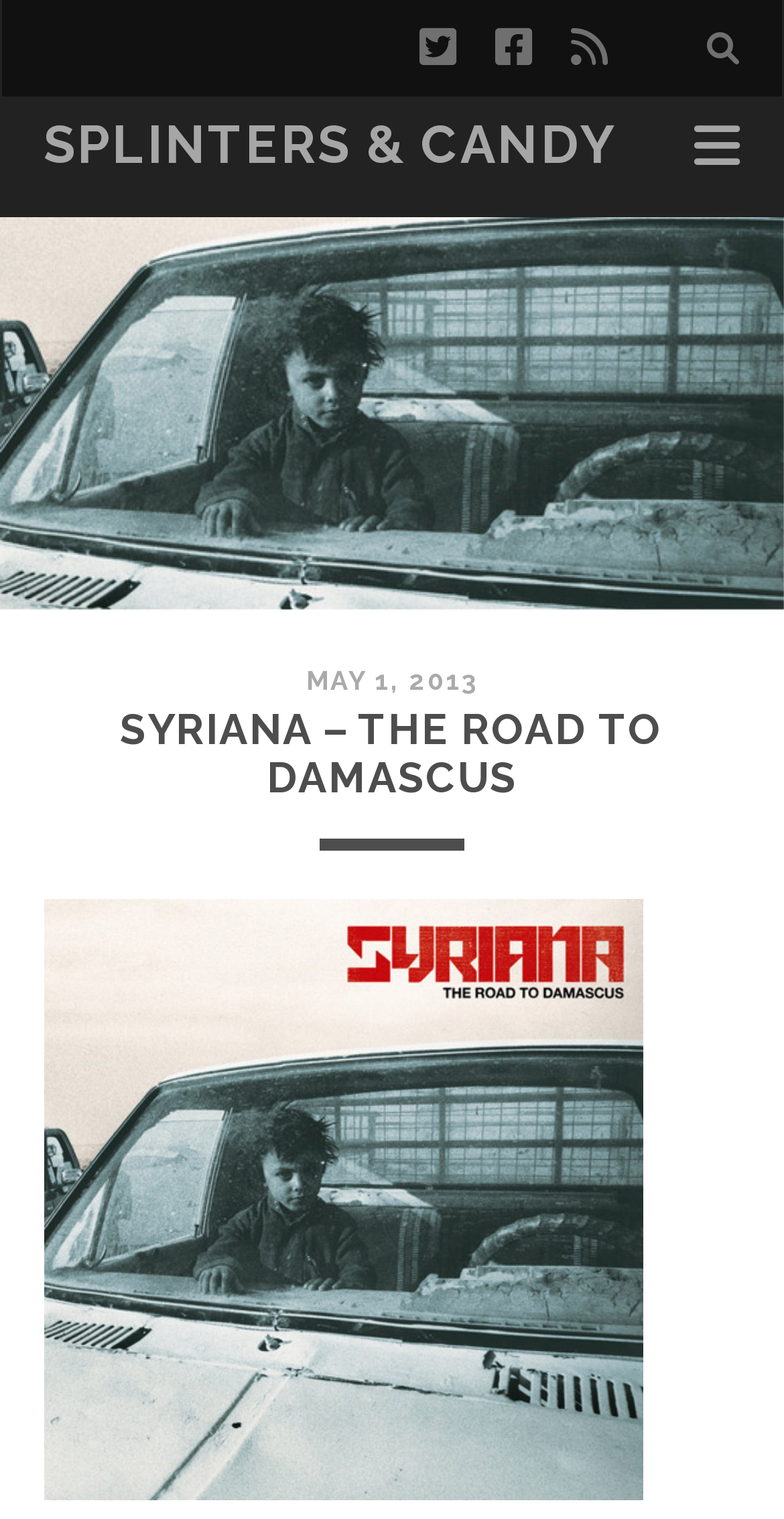What is the name of the artist?
Provide a well-explained and detailed answer to the question.

I found the name of the artist 'Syriana' by looking at the main heading element with coordinates [0.055, 0.465, 0.945, 0.529] which is located at the top of the webpage.